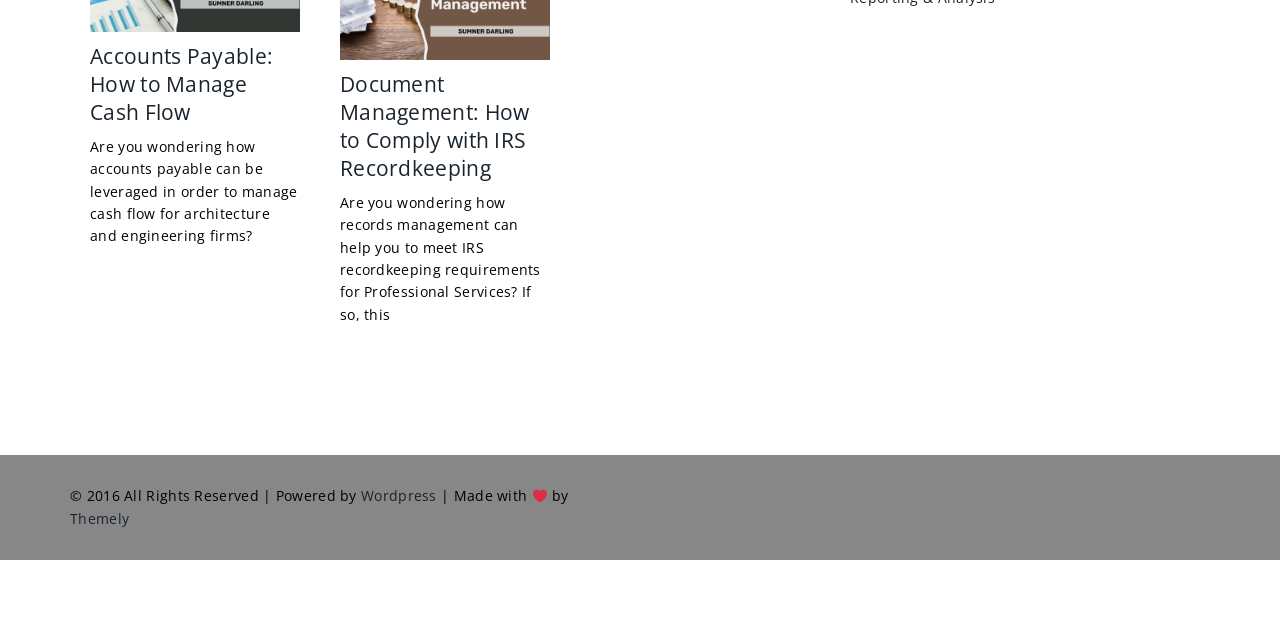Determine the bounding box coordinates of the UI element that matches the following description: "Themely". The coordinates should be four float numbers between 0 and 1 in the format [left, top, right, bottom].

[0.055, 0.795, 0.101, 0.825]